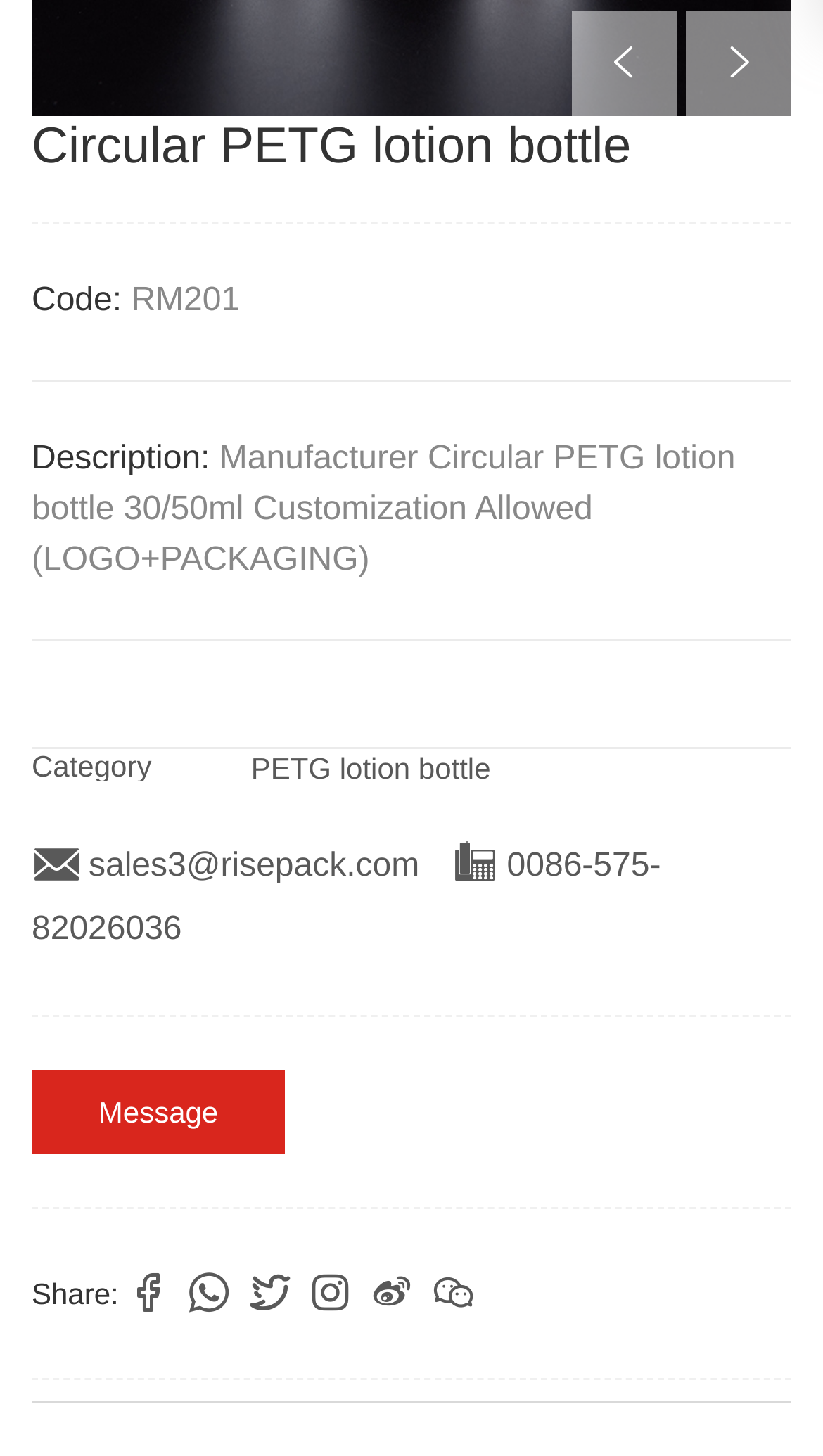Find the bounding box coordinates for the element described here: "PETG lotion bottle".

[0.305, 0.514, 0.596, 0.537]